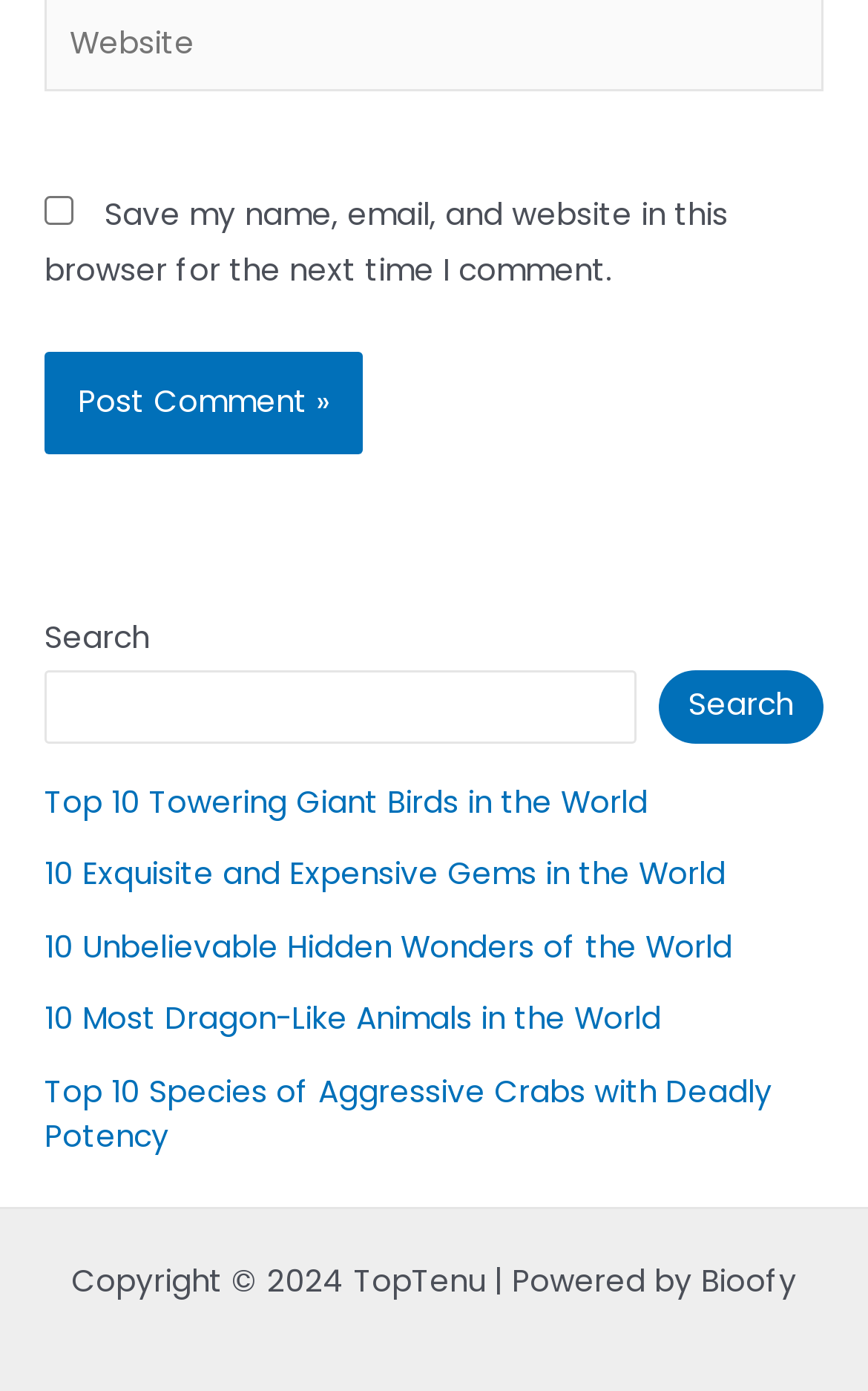How many links are listed below the search bar?
Could you give a comprehensive explanation in response to this question?

Below the search bar, there are five links listed, each with a different title, such as 'Top 10 Towering Giant Birds in the World' and '10 Most Dragon-Like Animals in the World'.